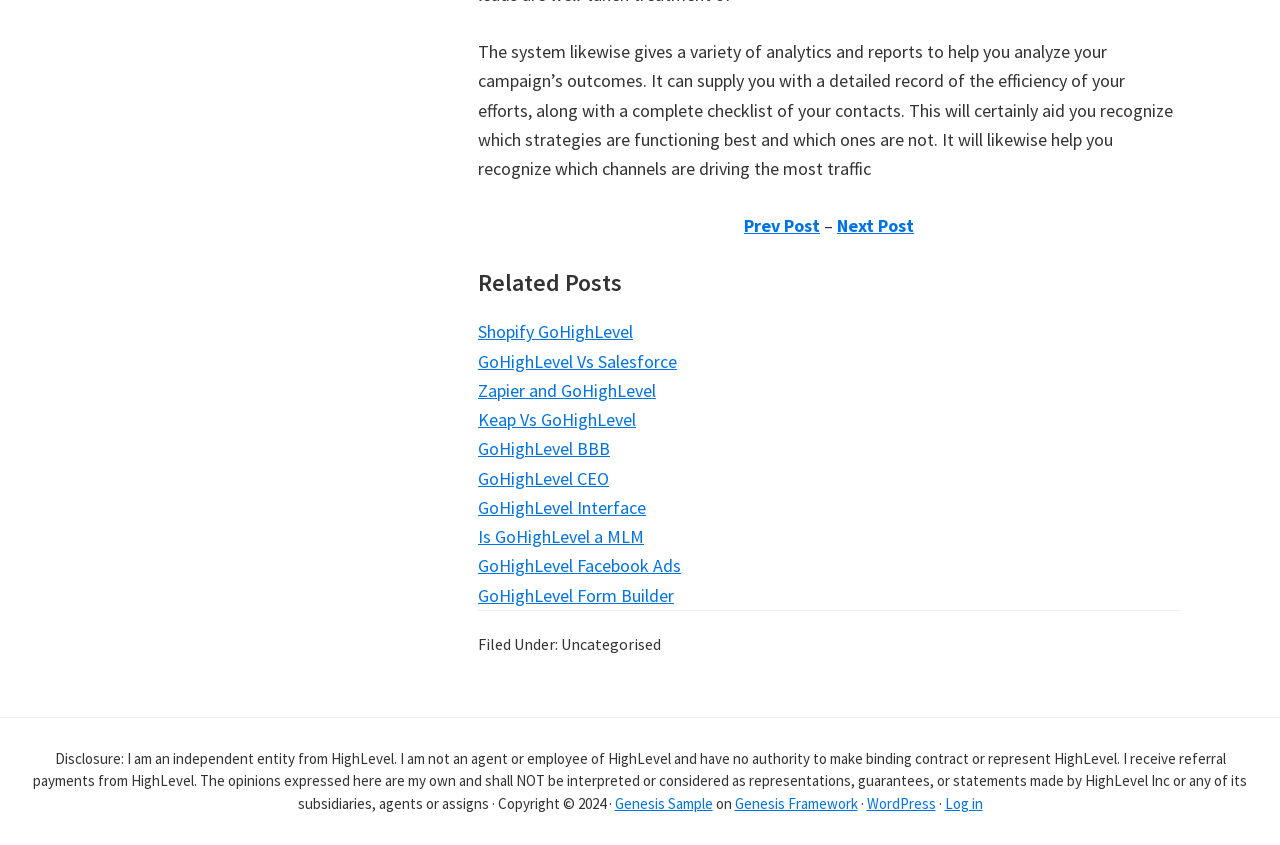Is the author of the post an agent of HighLevel?
Kindly give a detailed and elaborate answer to the question.

The disclosure statement at the bottom of the page says 'I am an independent entity from HighLevel. I am not an agent or employee of HighLevel and have no authority to make binding contract or represent HighLevel.' This indicates that the author of the post is not an agent of HighLevel.